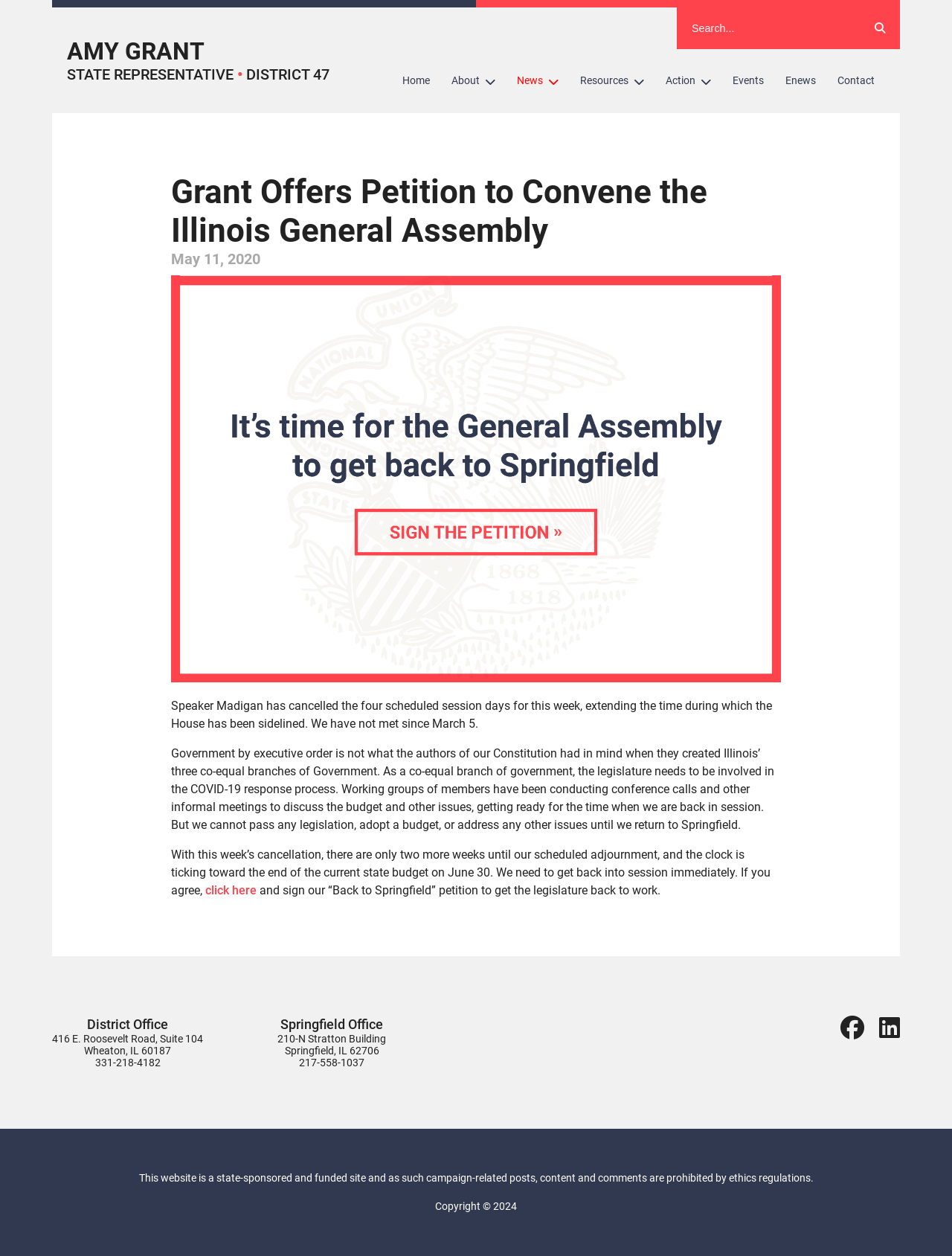Kindly determine the bounding box coordinates for the clickable area to achieve the given instruction: "Click to sign the petition".

[0.216, 0.703, 0.27, 0.715]